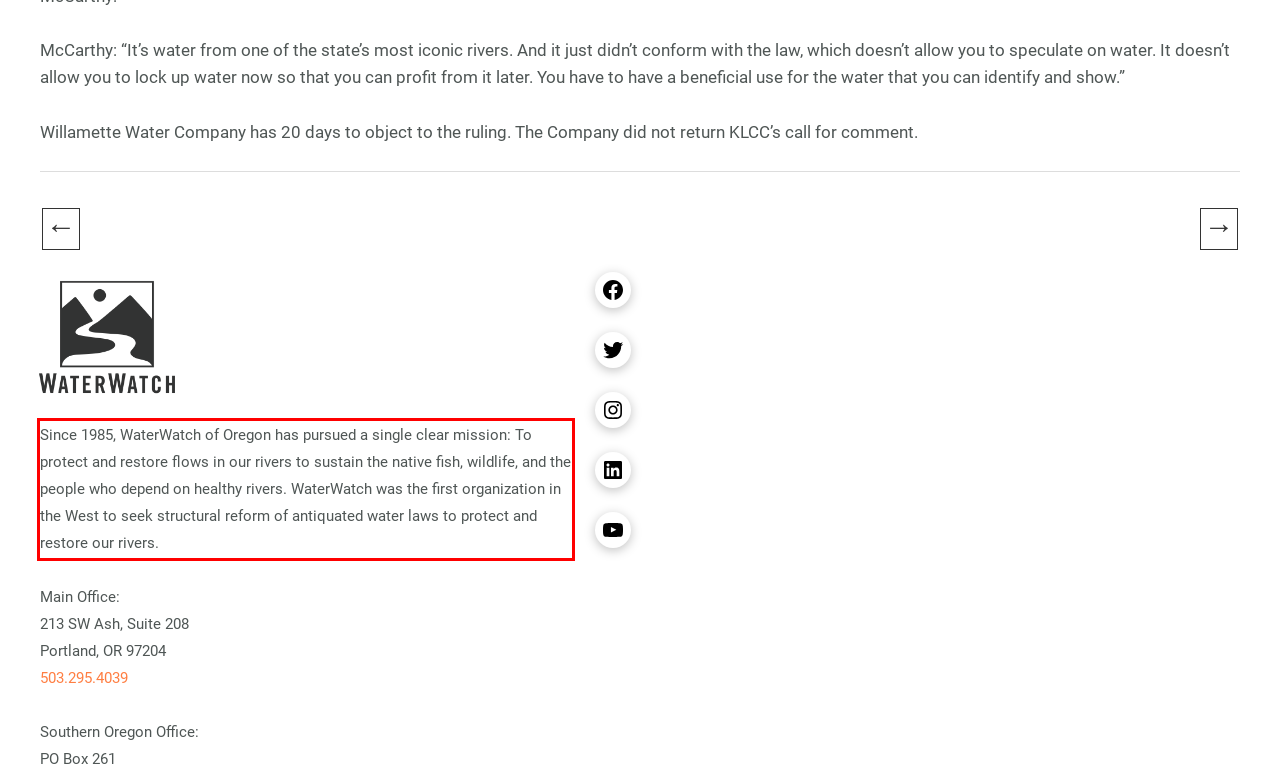Examine the webpage screenshot and use OCR to recognize and output the text within the red bounding box.

Since 1985, WaterWatch of Oregon has pursued a single clear mission: To protect and restore flows in our rivers to sustain the native fish, wildlife, and the people who depend on healthy rivers. WaterWatch was the first organization in the West to seek structural reform of antiquated water laws to protect and restore our rivers.